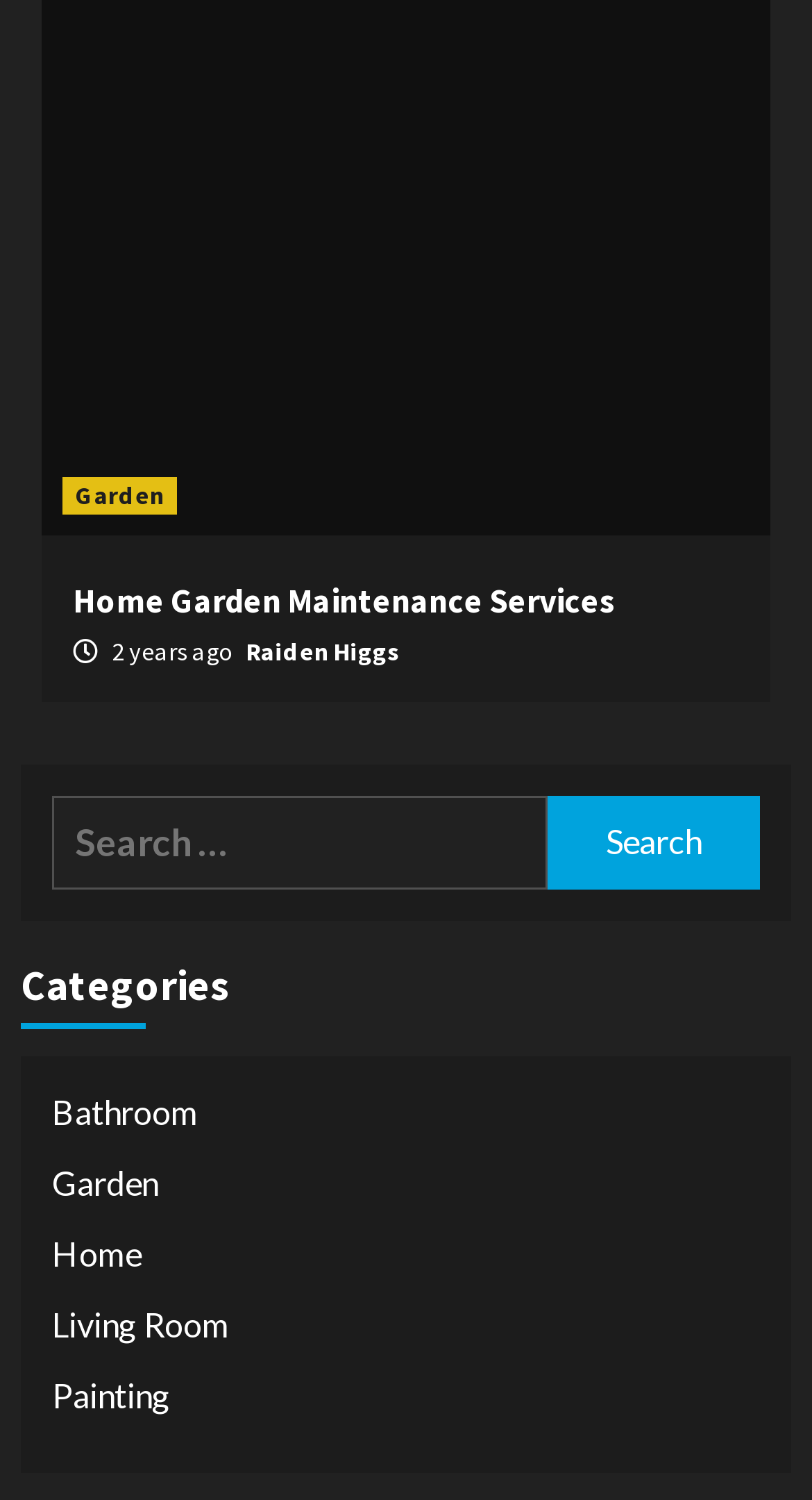Please find and report the bounding box coordinates of the element to click in order to perform the following action: "Search for something". The coordinates should be expressed as four float numbers between 0 and 1, in the format [left, top, right, bottom].

[0.064, 0.53, 0.674, 0.593]